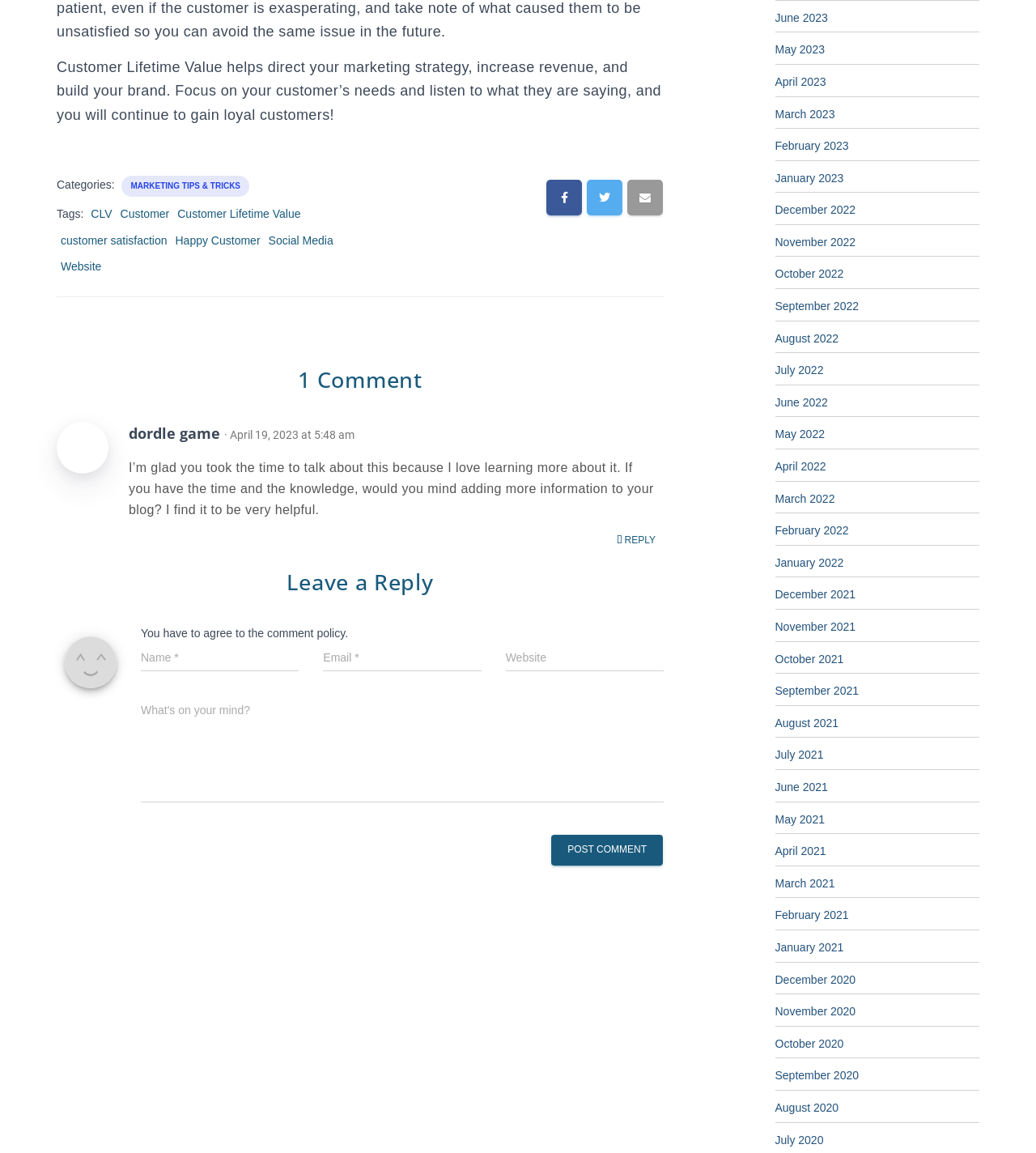Determine the bounding box for the UI element that matches this description: "November 2020".

[0.748, 0.872, 0.826, 0.883]